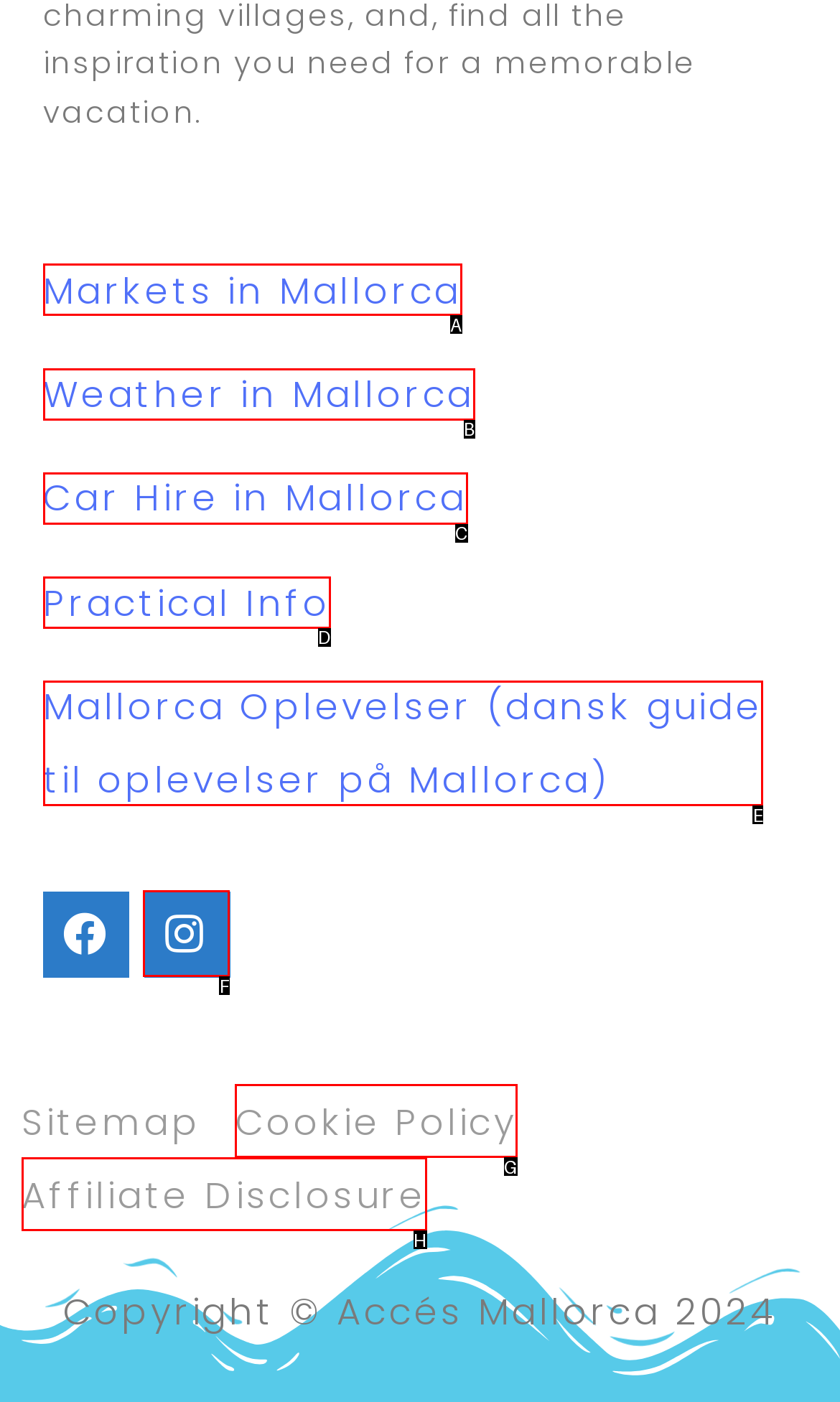Based on the description: Weather in Mallorca, find the HTML element that matches it. Provide your answer as the letter of the chosen option.

B